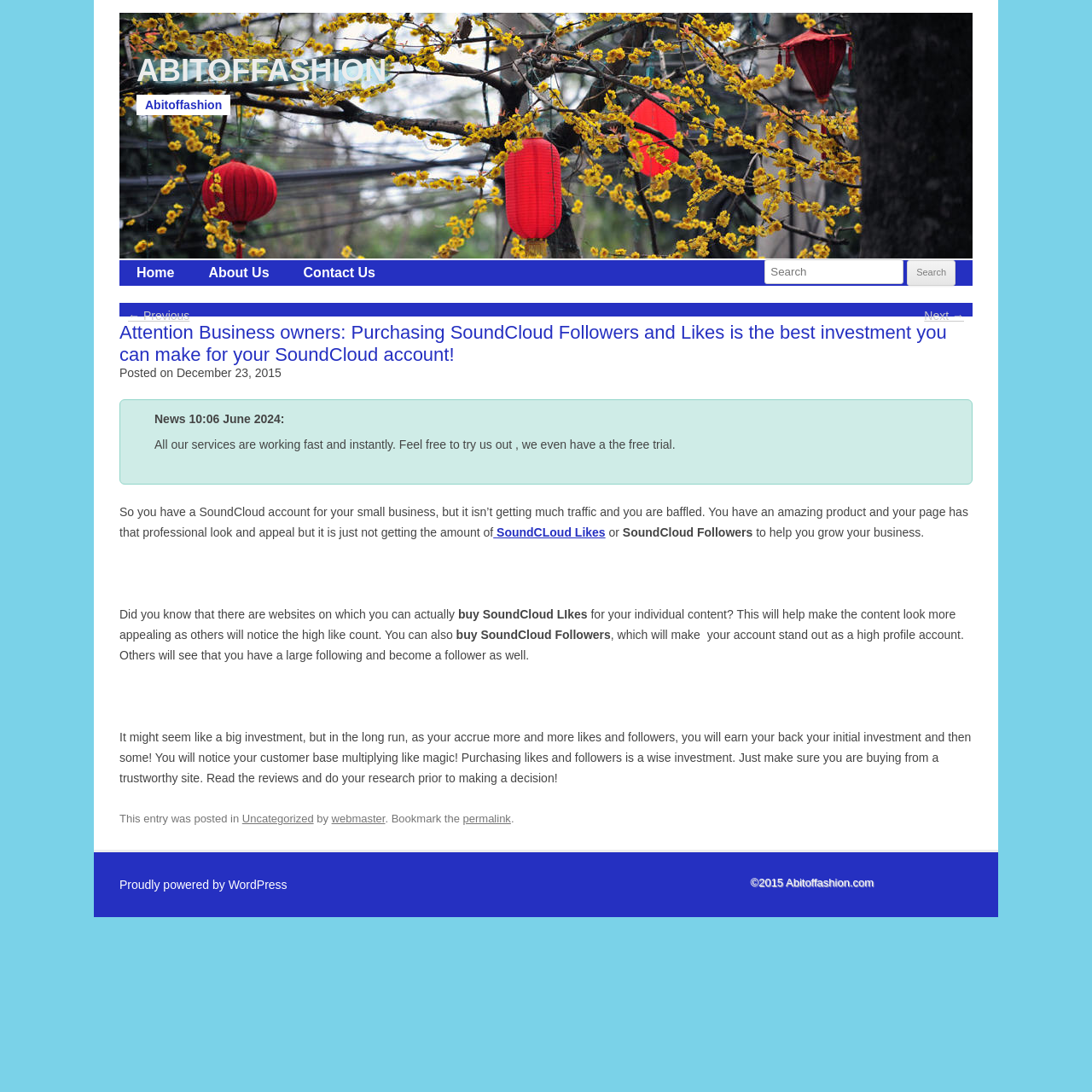Deliver a detailed narrative of the webpage's visual and textual elements.

This webpage appears to be a blog post about the benefits of purchasing SoundCloud followers and likes for business owners. At the top of the page, there is a link to skip to the primary content. Below that, there is a header section with the website's title, "ABITOFFASHION", and a search bar with a button. 

To the left of the search bar, there is a main menu with links to "Home", "About Us", and "Contact Us". The main content of the page is an article with a heading that matches the meta description. The article discusses the importance of having a strong online presence for small businesses and how purchasing SoundCloud followers and likes can help increase traffic and appeal.

The article is divided into several paragraphs, with links to "SoundCloud Likes" and "SoundCloud Followers" scattered throughout. There are also several static text elements, including a timestamp indicating when the post was published. 

At the bottom of the page, there is a footer section with a copyright notice and a link to WordPress, indicating that the website is powered by the platform. There is also a section with a link to the permalink and a mention of the post's category, "Uncategorized".